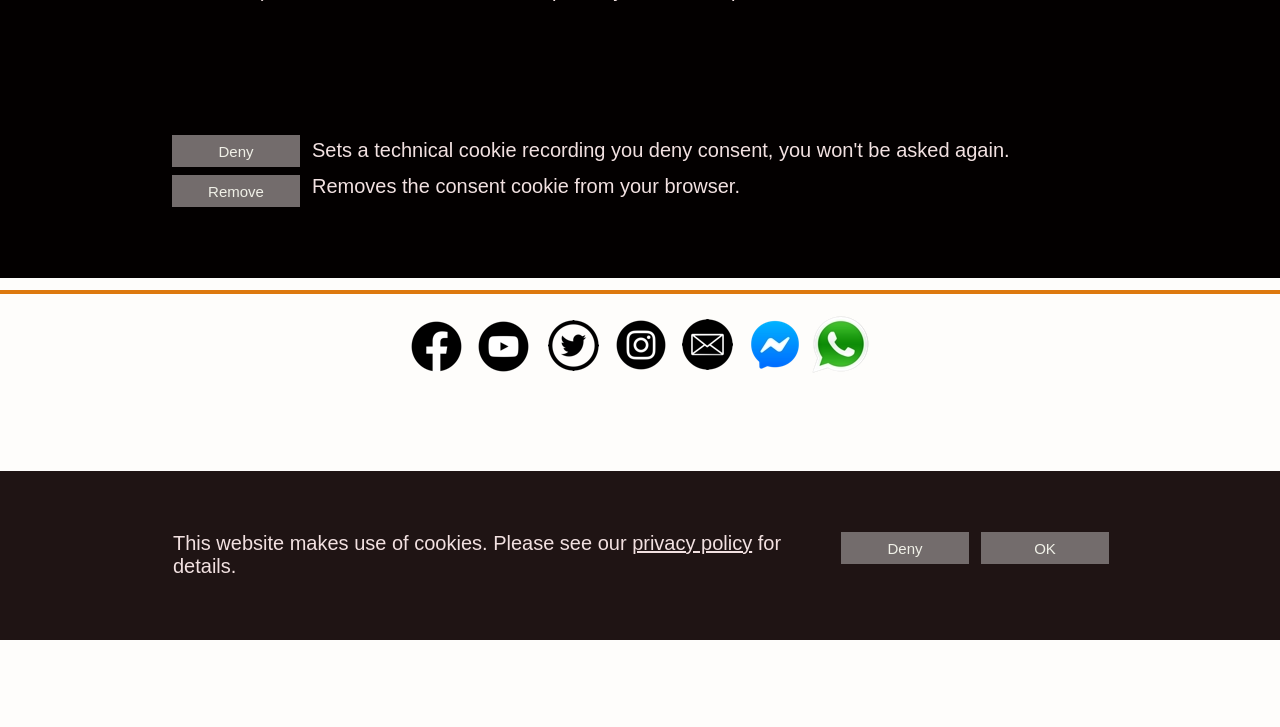Provide the bounding box coordinates of the HTML element this sentence describes: "CONTACT". The bounding box coordinates consist of four float numbers between 0 and 1, i.e., [left, top, right, bottom].

[0.646, 0.641, 0.735, 0.678]